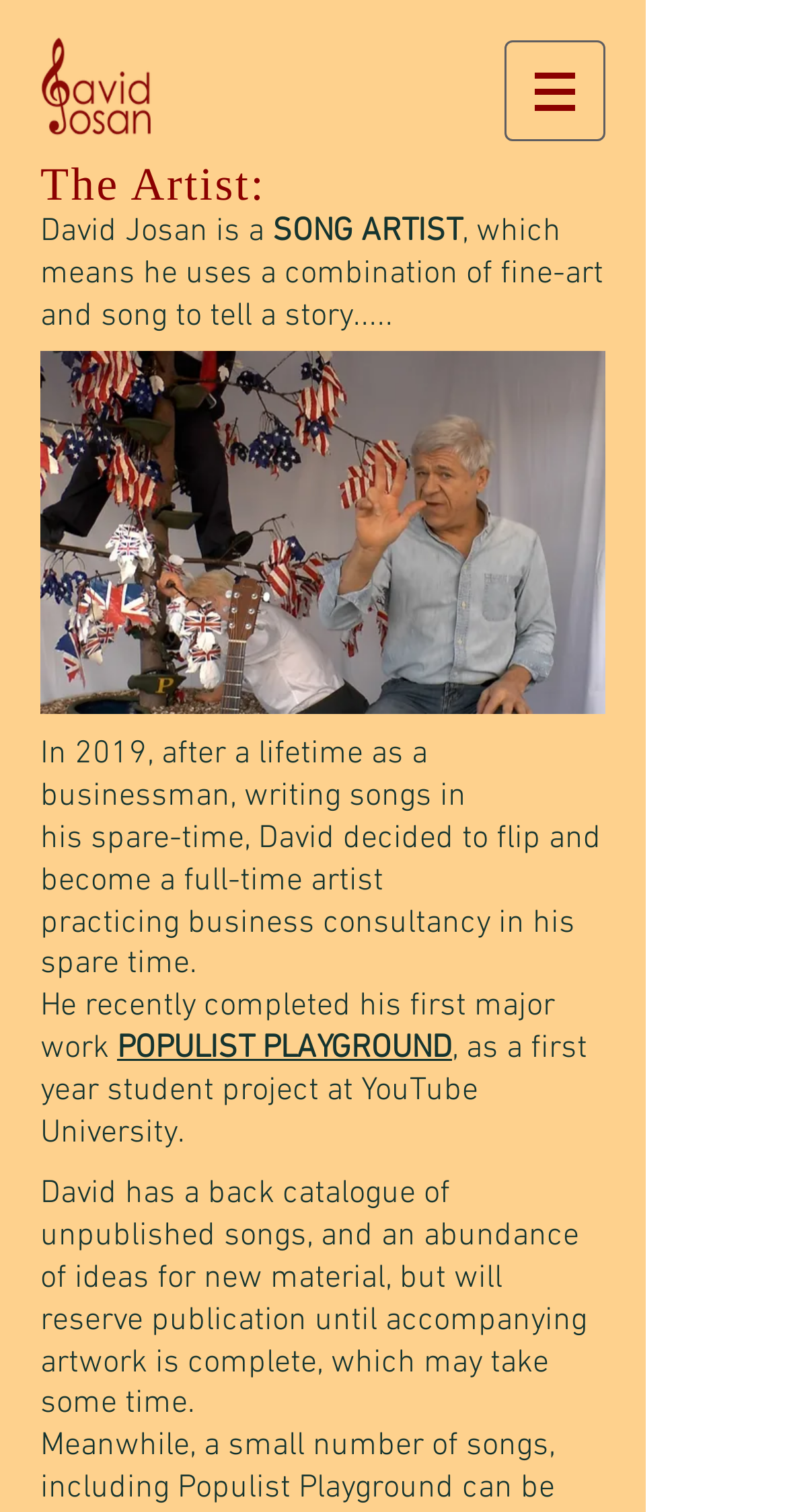What is David Josan's profession?
Using the image as a reference, give an elaborate response to the question.

Based on the webpage, David Josan is described as a 'Musician Story-Teller' which means he uses a combination of fine-art and song to tell a story. This information is obtained from the generic element with the text 'David Josan Musician Story-Teller'.